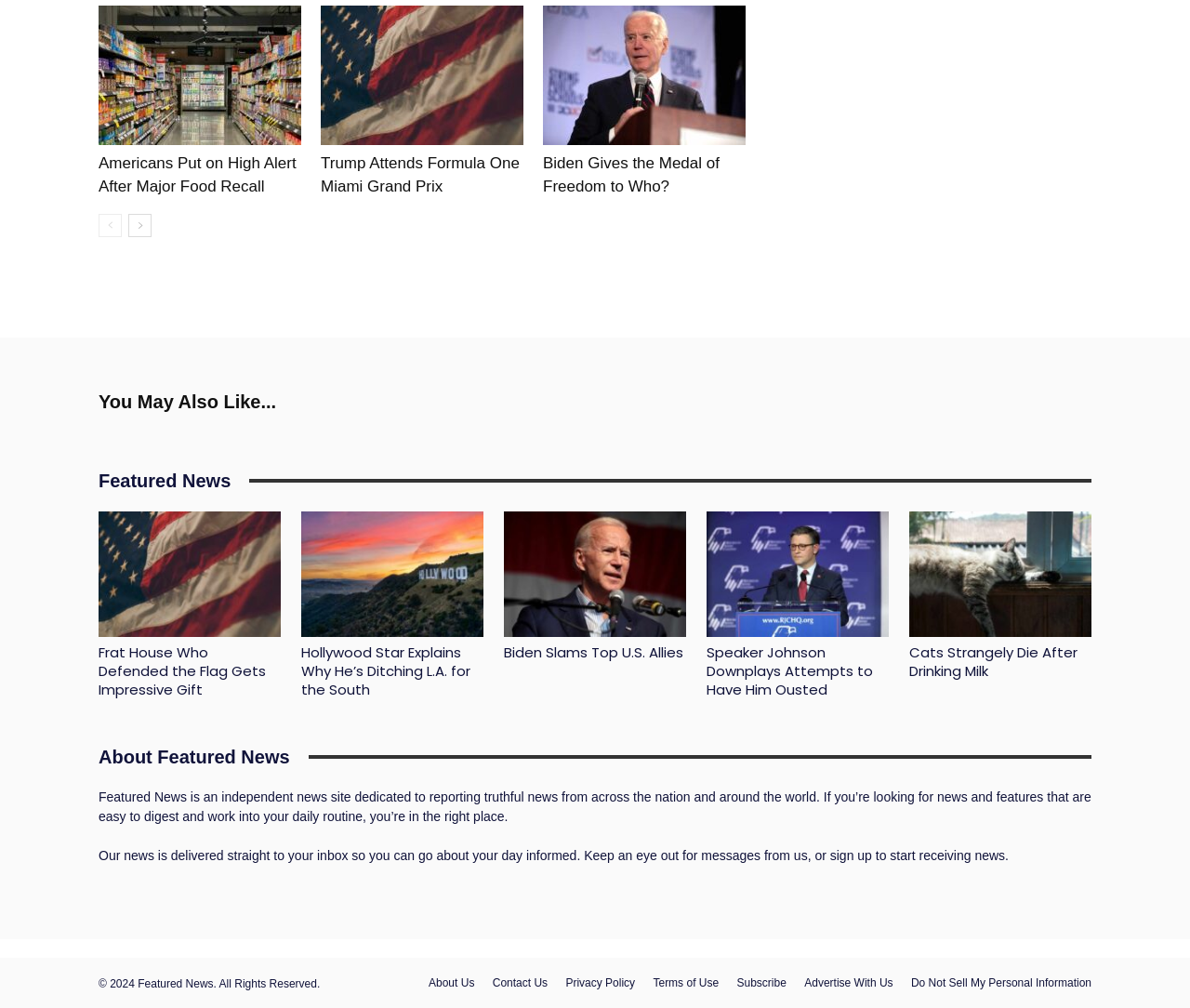Show the bounding box coordinates for the HTML element described as: "aria-label="prev-page"".

[0.083, 0.212, 0.102, 0.235]